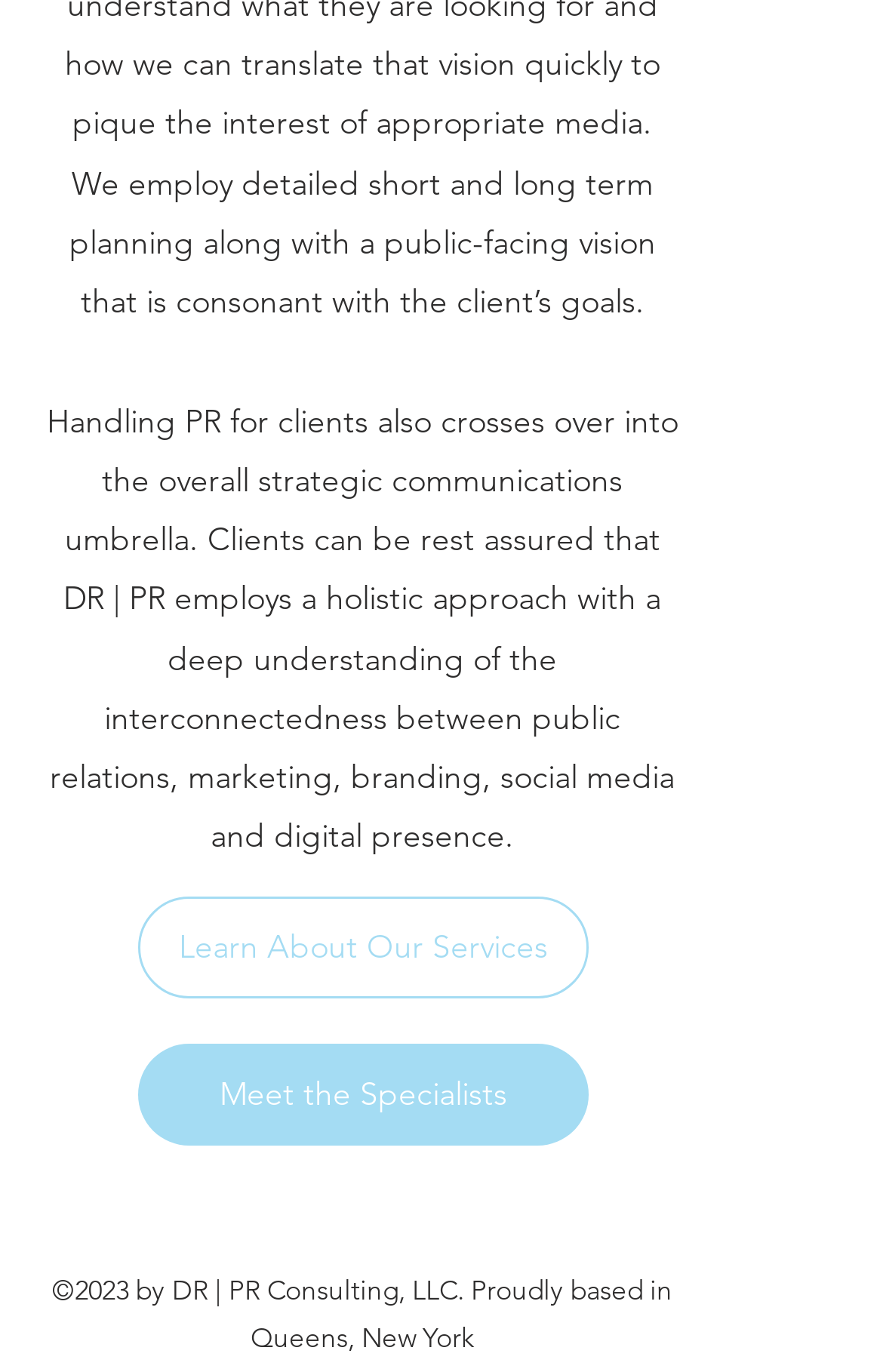Locate the bounding box of the UI element based on this description: "name="SIGNUP_SUBMIT_BUTTON" value="join now_"". Provide four float numbers between 0 and 1 as [left, top, right, bottom].

None